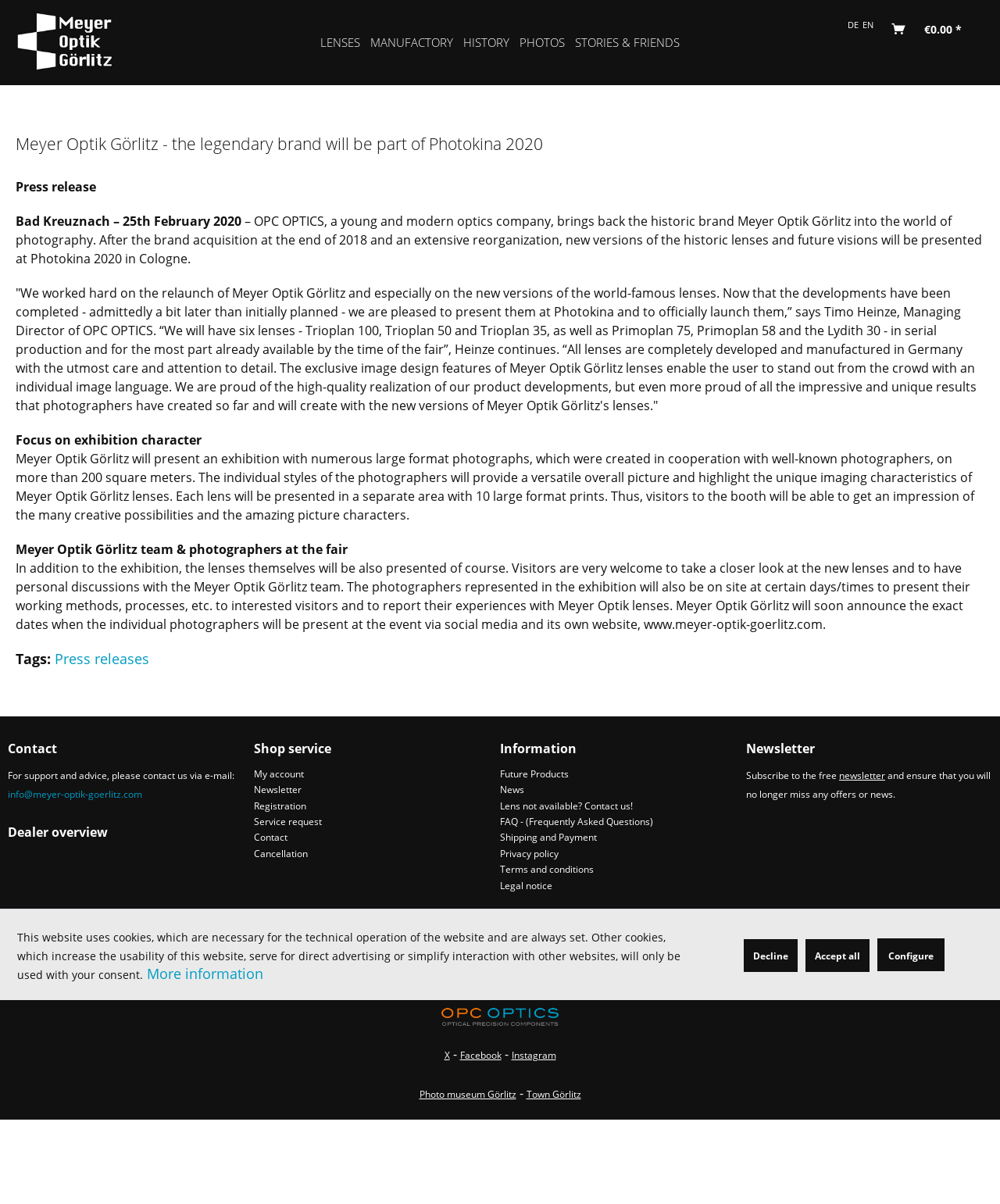Generate the text content of the main headline of the webpage.

Meyer Optik Görlitz - the legendary brand will be part of Photokina 2020